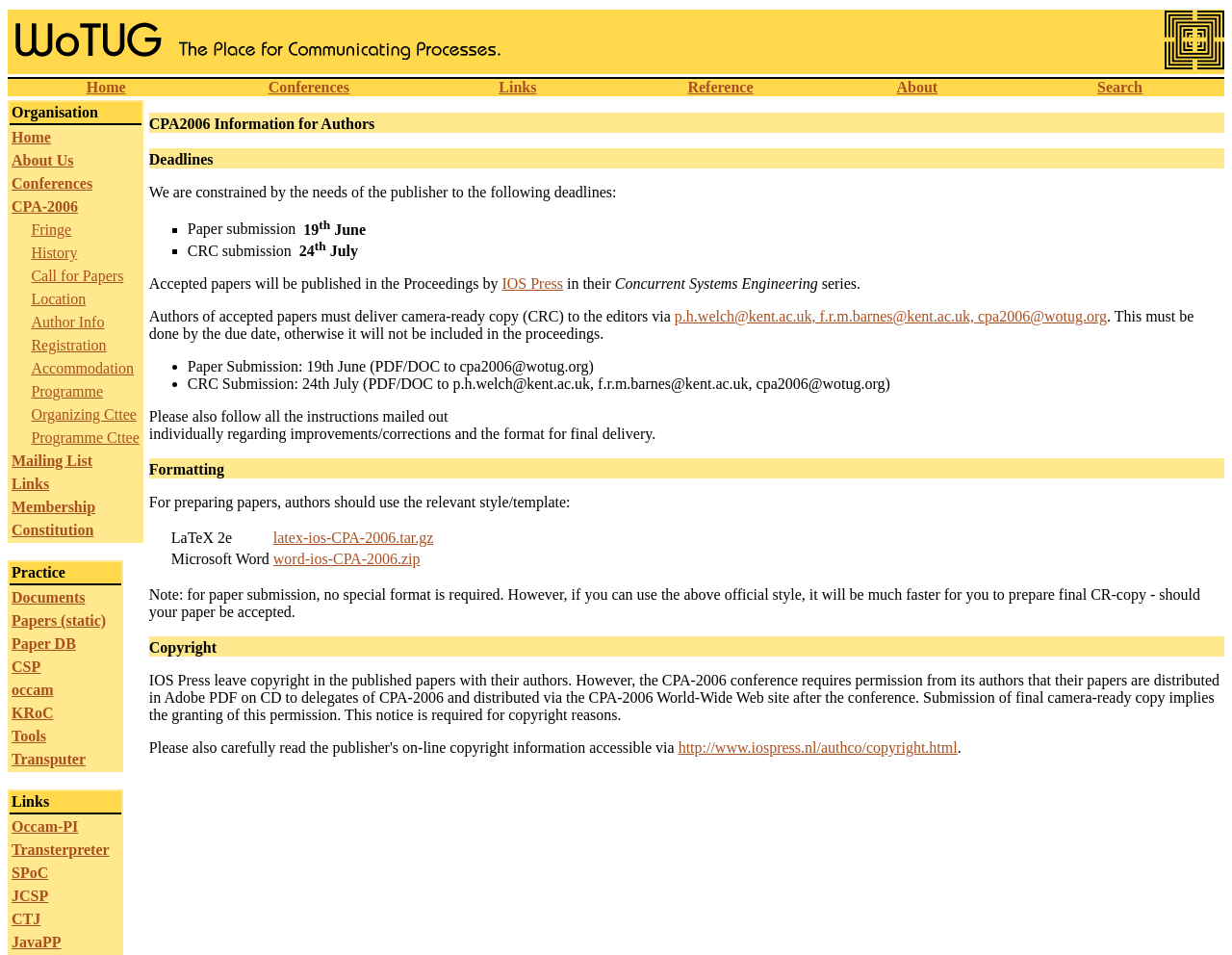What is the last item in the left sidebar?
Look at the screenshot and provide an in-depth answer.

The last item in the left sidebar is 'Membership', which can be found at the bottom of the sidebar.